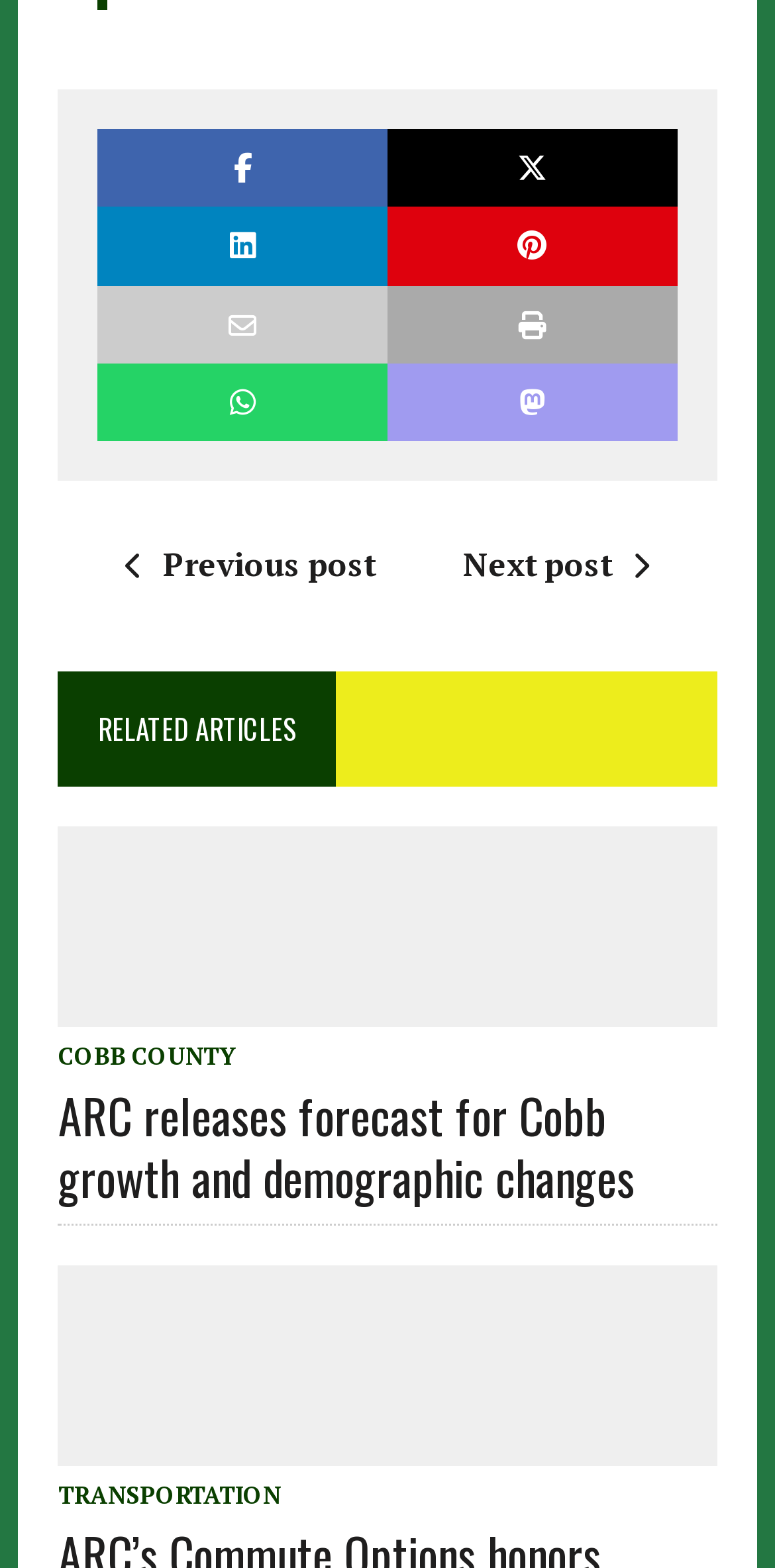Locate the bounding box coordinates of the element I should click to achieve the following instruction: "Explore the Powder Springs City Hall article".

[0.269, 0.904, 0.731, 0.932]